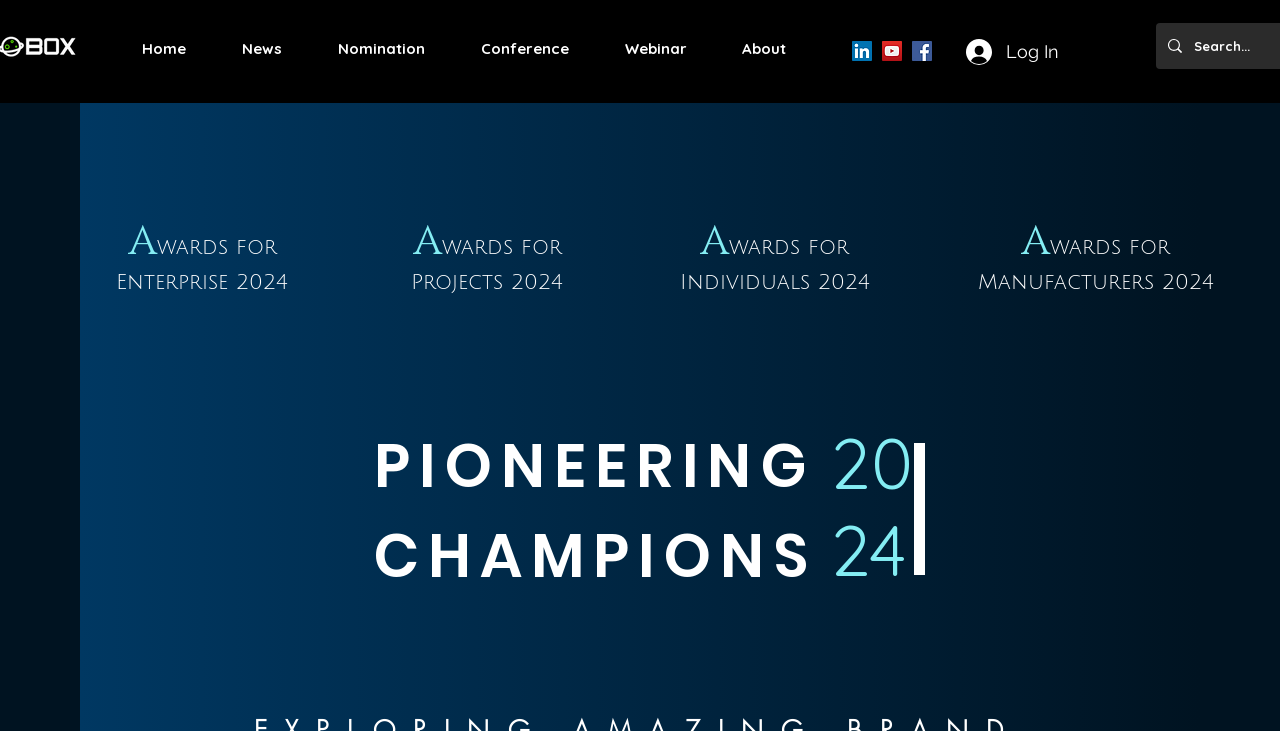Respond to the following question with a brief word or phrase:
Is there a navigation menu on the page?

Yes